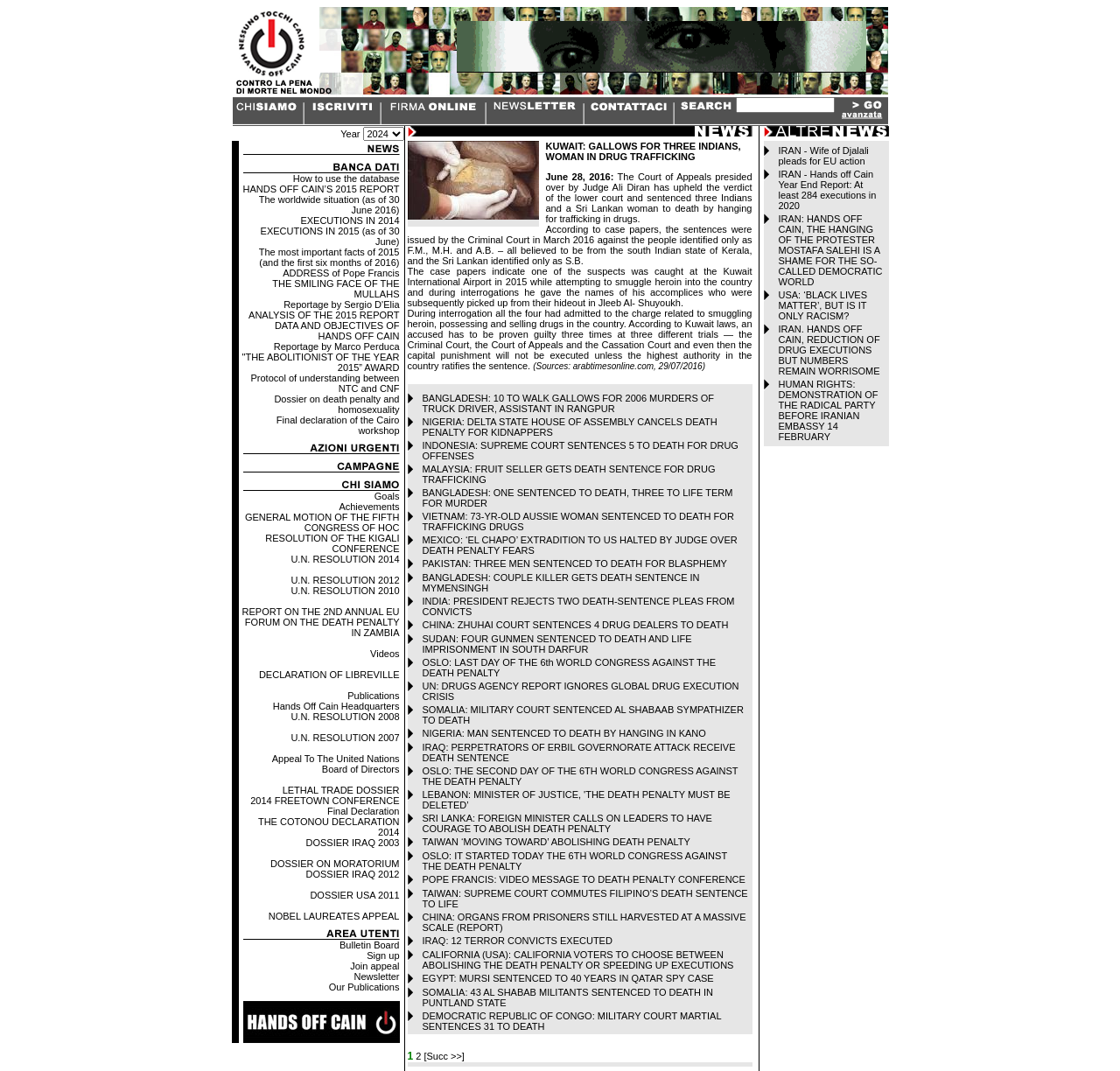Find and indicate the bounding box coordinates of the region you should select to follow the given instruction: "Click the first link on the top left".

[0.207, 0.079, 0.298, 0.093]